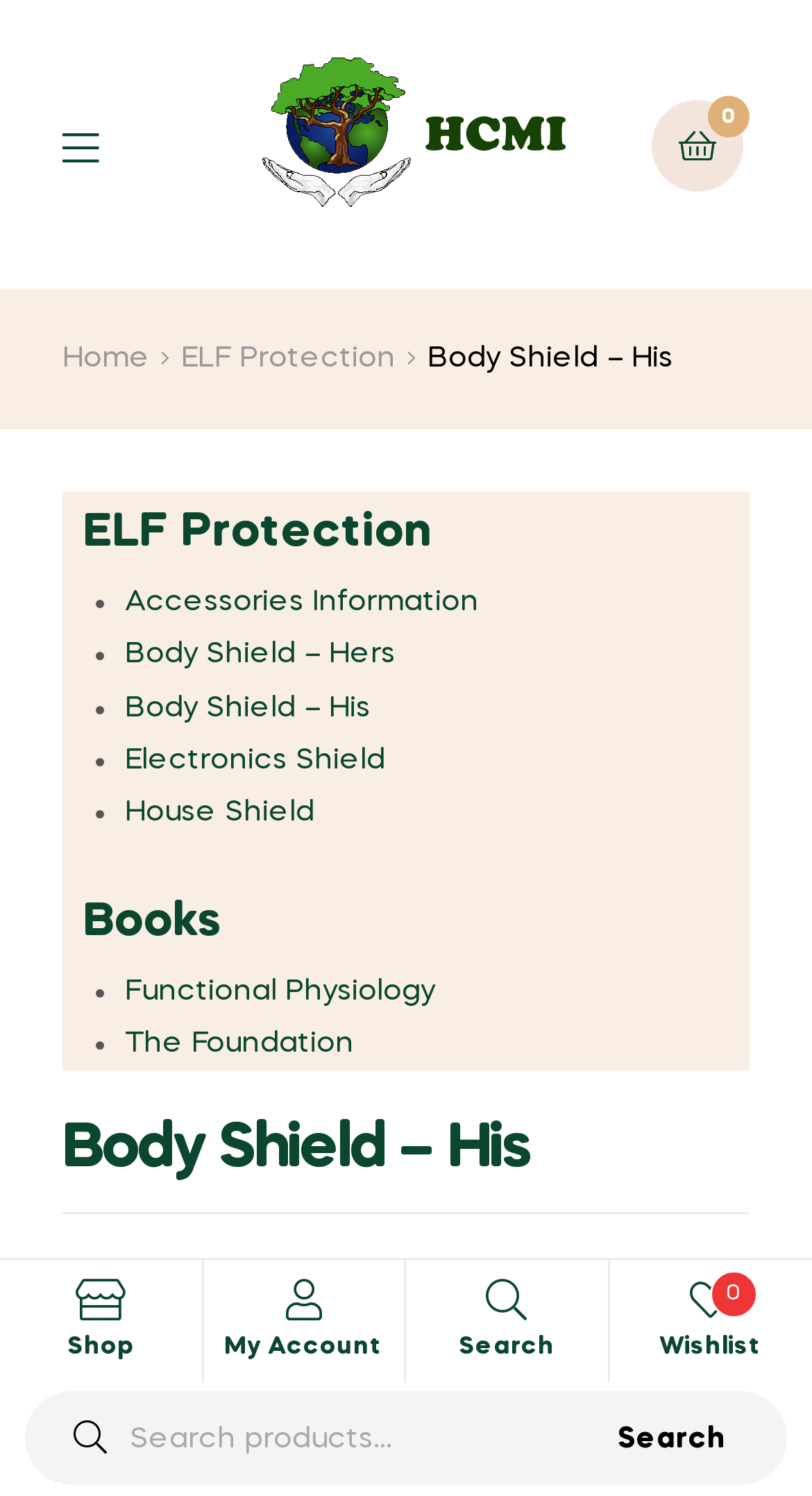Please identify the primary heading on the webpage and return its text.

Body Shield – His